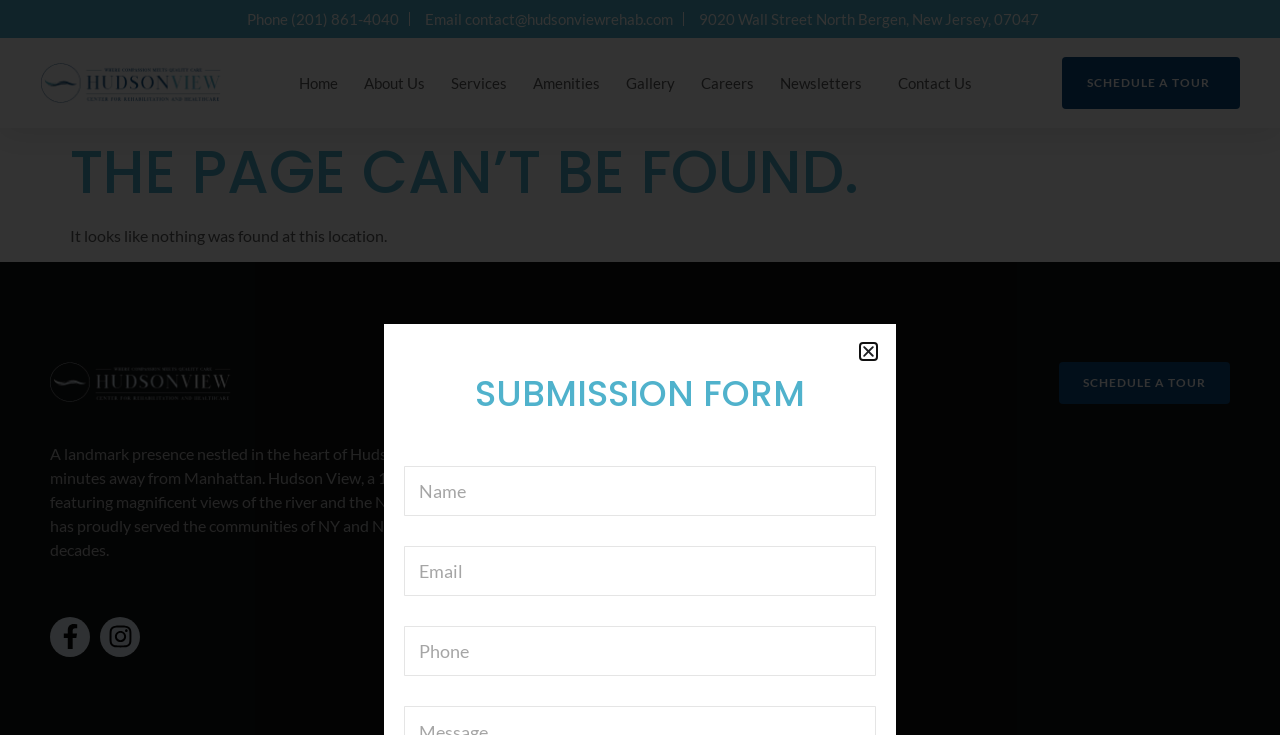Determine the bounding box coordinates of the clickable element necessary to fulfill the instruction: "Click the SCHEDULE A TOUR link". Provide the coordinates as four float numbers within the 0 to 1 range, i.e., [left, top, right, bottom].

[0.83, 0.078, 0.969, 0.148]